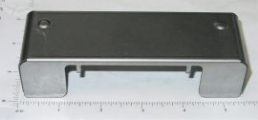Generate a detailed caption for the image.

This image showcases a Tonka Semi Truck Cab Gas Tank Replacement Toy Part, designed to fit the classic Tonka trucks. The part is crafted from durable plastic, emphasizing both authenticity and resilience for collectors and enthusiasts. Its sleek, black design features two mounting points and precise dimensions, ensuring a seamless fit for restoration projects. Priced at $14.00, this item is part of a collection aimed at maintaining the integrity and classic look of Tonka toys, making it an essential addition for any toy restoration aficionado or collector.